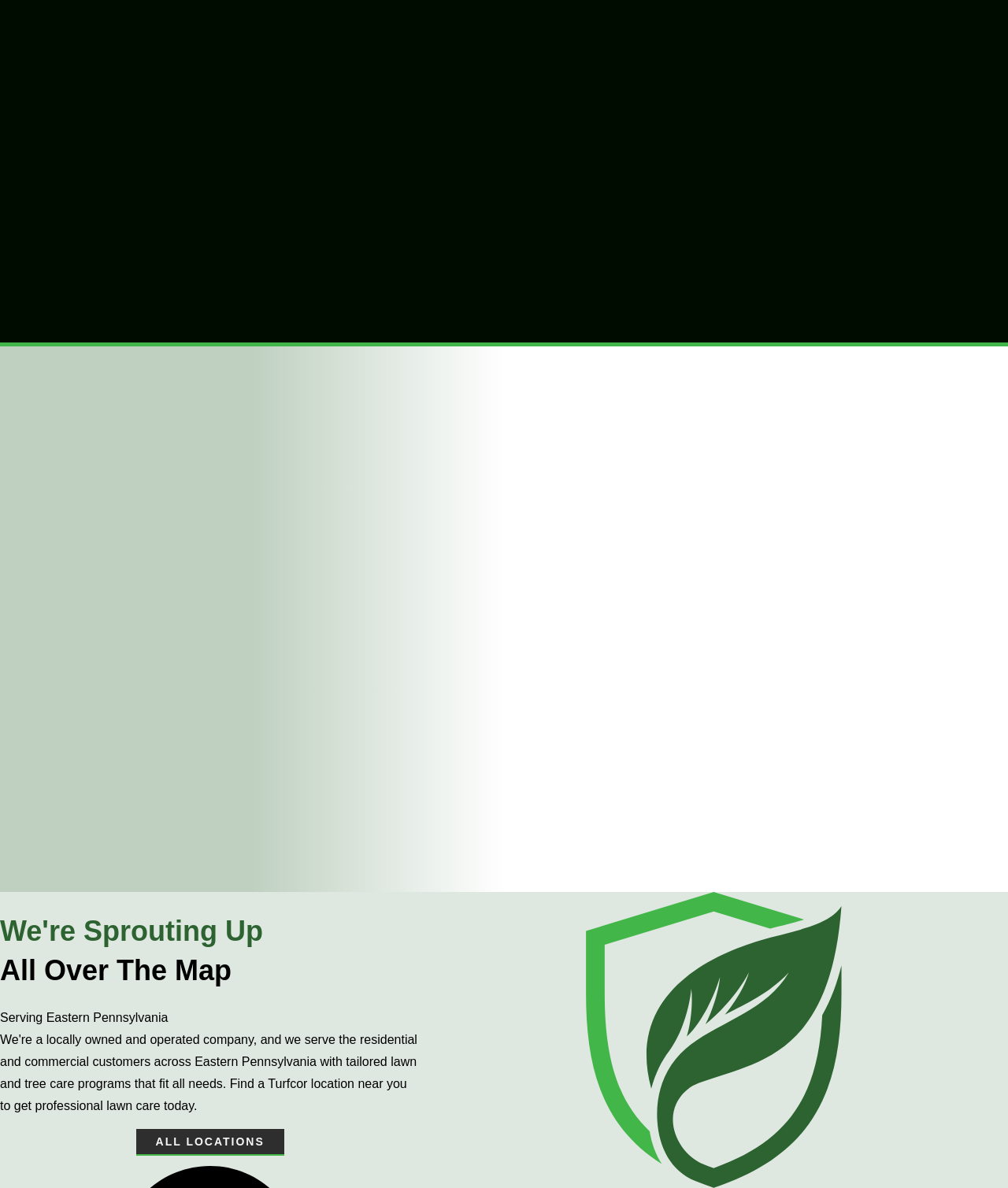Please specify the bounding box coordinates of the clickable region to carry out the following instruction: "Call the phone number for more information". The coordinates should be four float numbers between 0 and 1, in the format [left, top, right, bottom].

[0.791, 0.213, 0.951, 0.233]